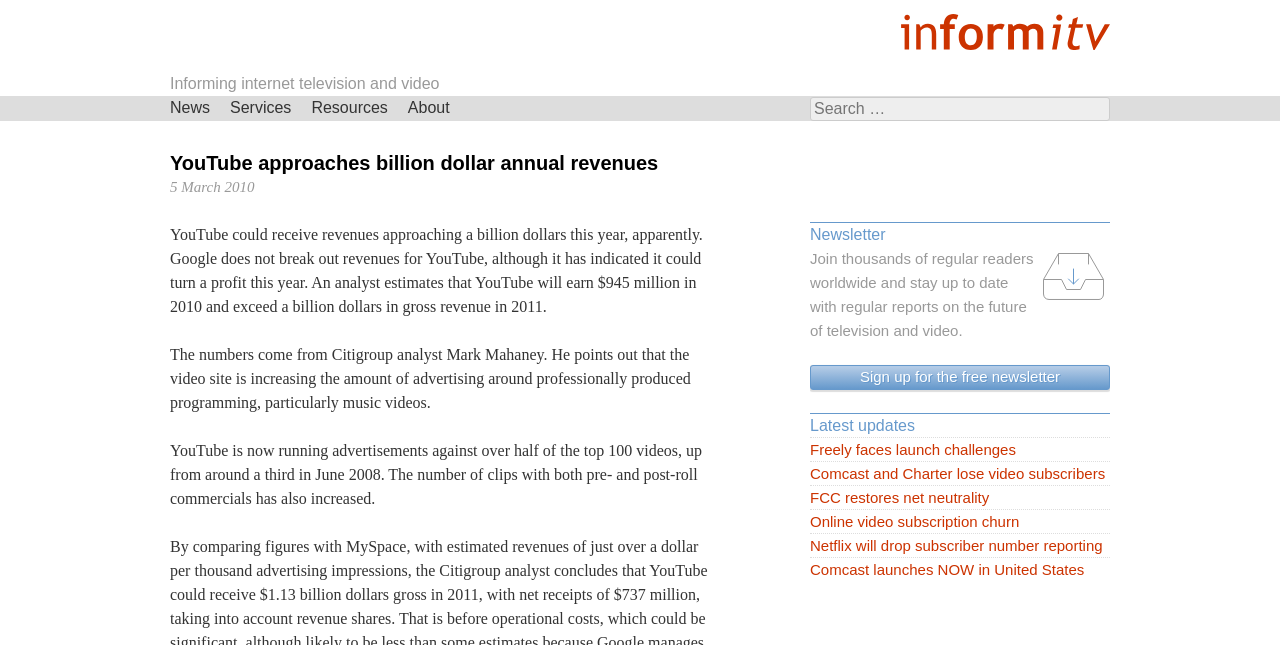Determine the bounding box coordinates of the region I should click to achieve the following instruction: "Read the latest news". Ensure the bounding box coordinates are four float numbers between 0 and 1, i.e., [left, top, right, bottom].

[0.125, 0.149, 0.172, 0.186]